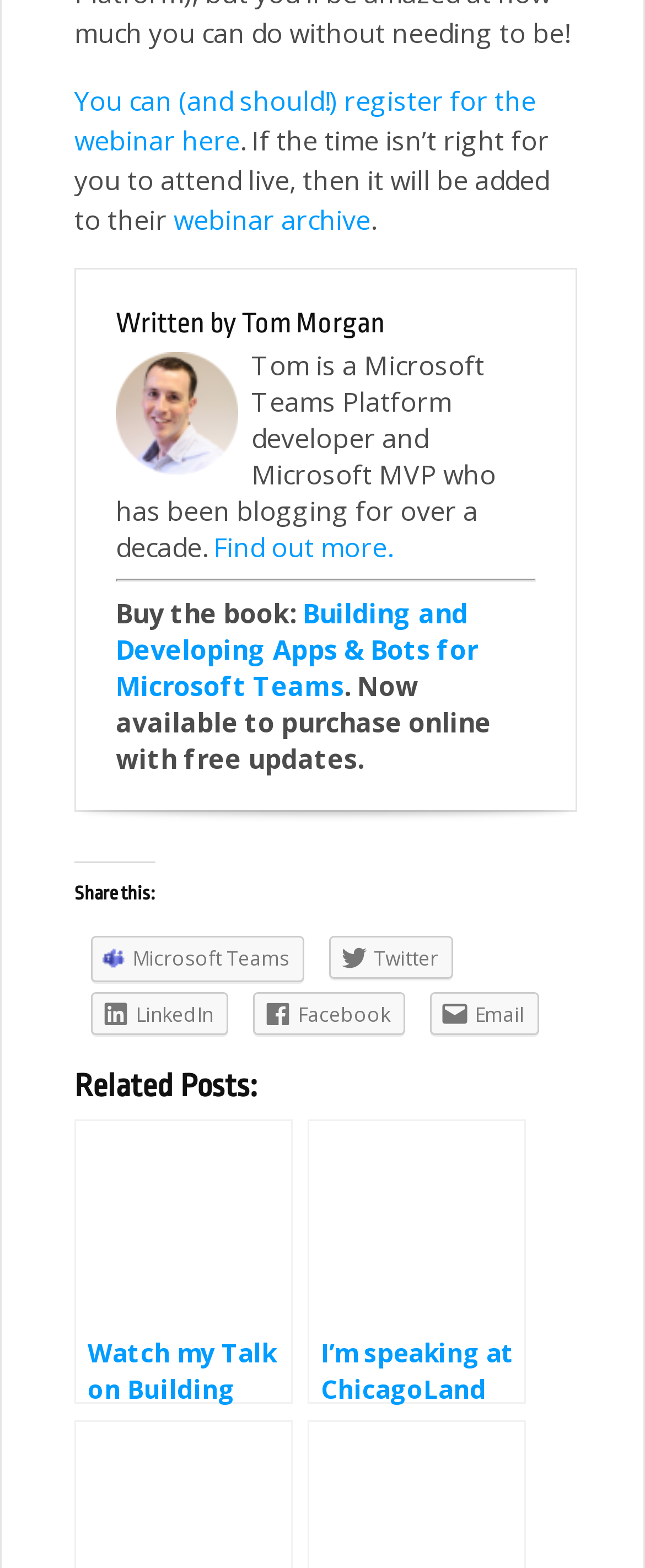Provide the bounding box coordinates for the UI element described in this sentence: "Find out more.". The coordinates should be four float values between 0 and 1, i.e., [left, top, right, bottom].

[0.331, 0.337, 0.608, 0.361]